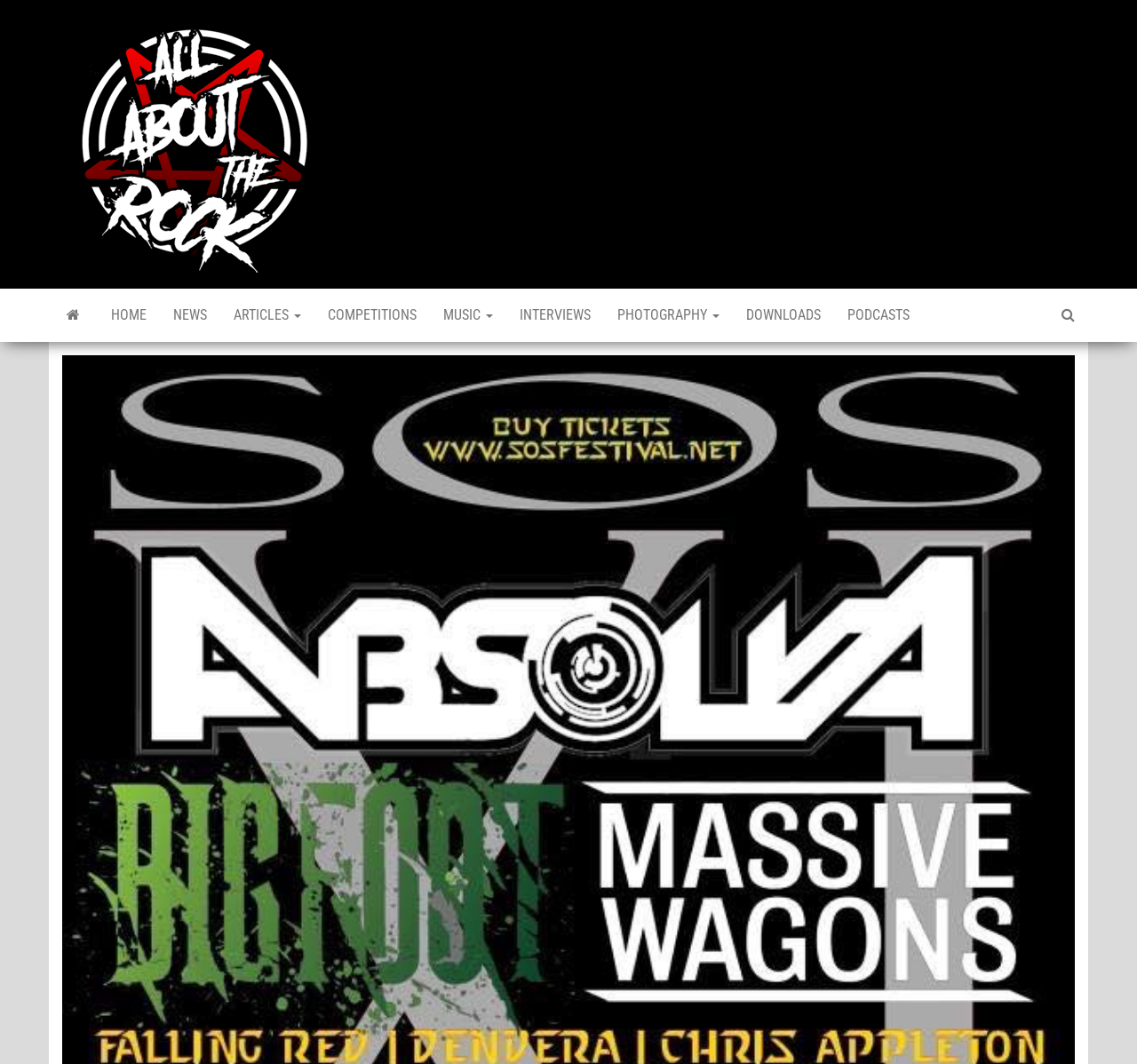What is the position of the 'NEWS' link?
Please ensure your answer to the question is detailed and covers all necessary aspects.

By analyzing the bounding box coordinates of the link elements, I found that the 'NEWS' link has a left coordinate of 0.141, which is the second smallest left coordinate among the navigation links, indicating that it is the second link from the left.